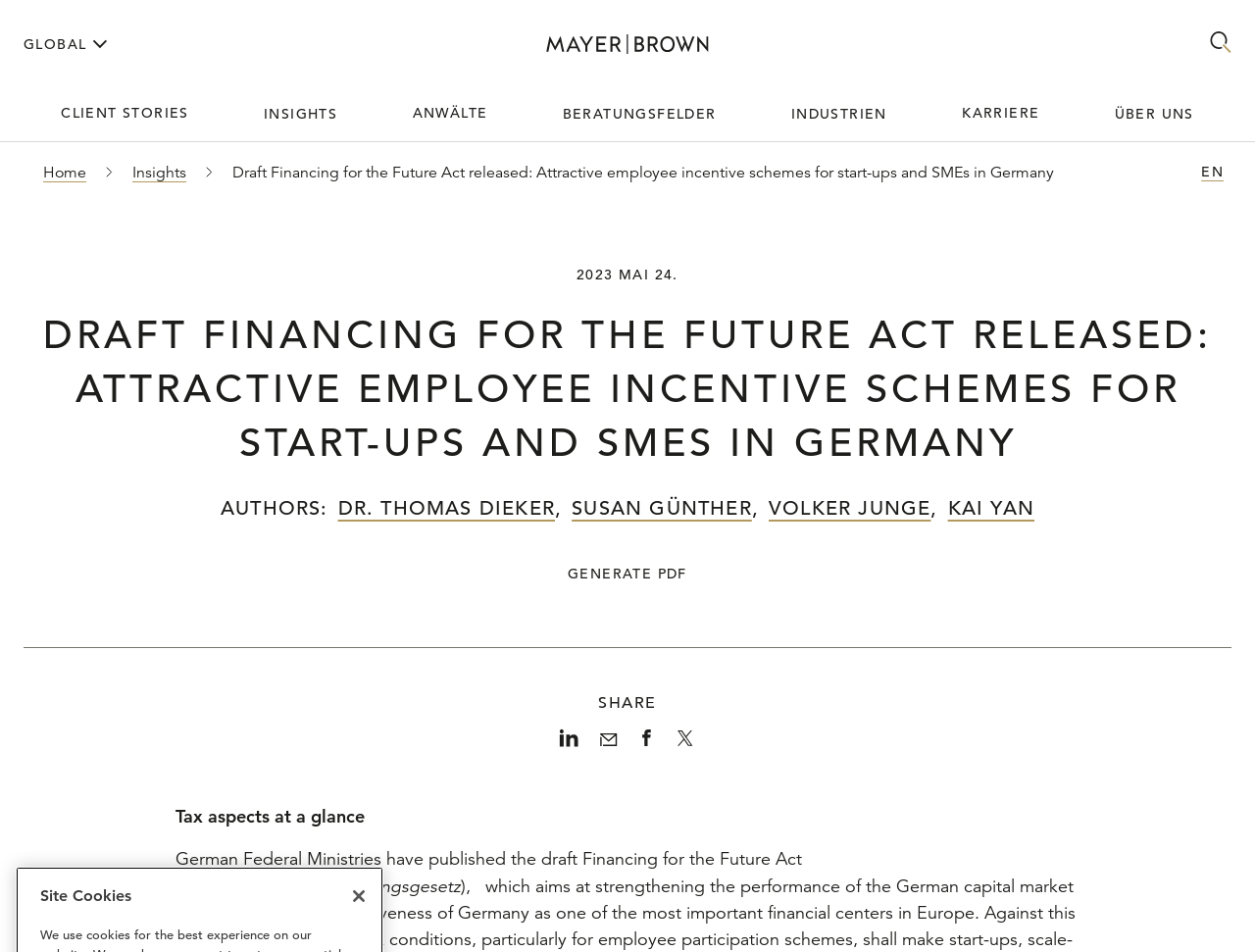Please answer the following question using a single word or phrase: What is the language of the webpage?

German